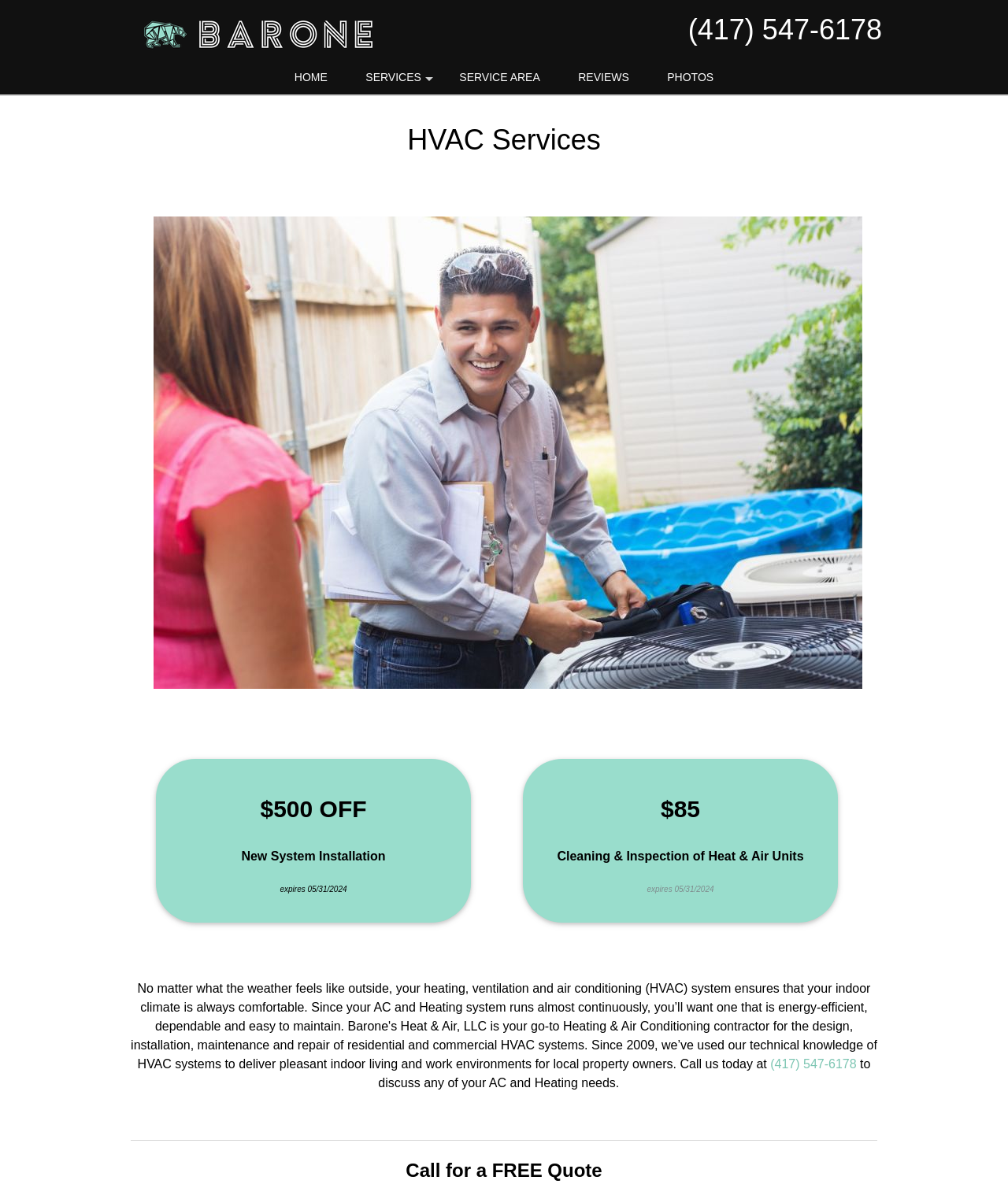Provide the bounding box coordinates of the HTML element this sentence describes: "Reviews". The bounding box coordinates consist of four float numbers between 0 and 1, i.e., [left, top, right, bottom].

[0.556, 0.051, 0.641, 0.08]